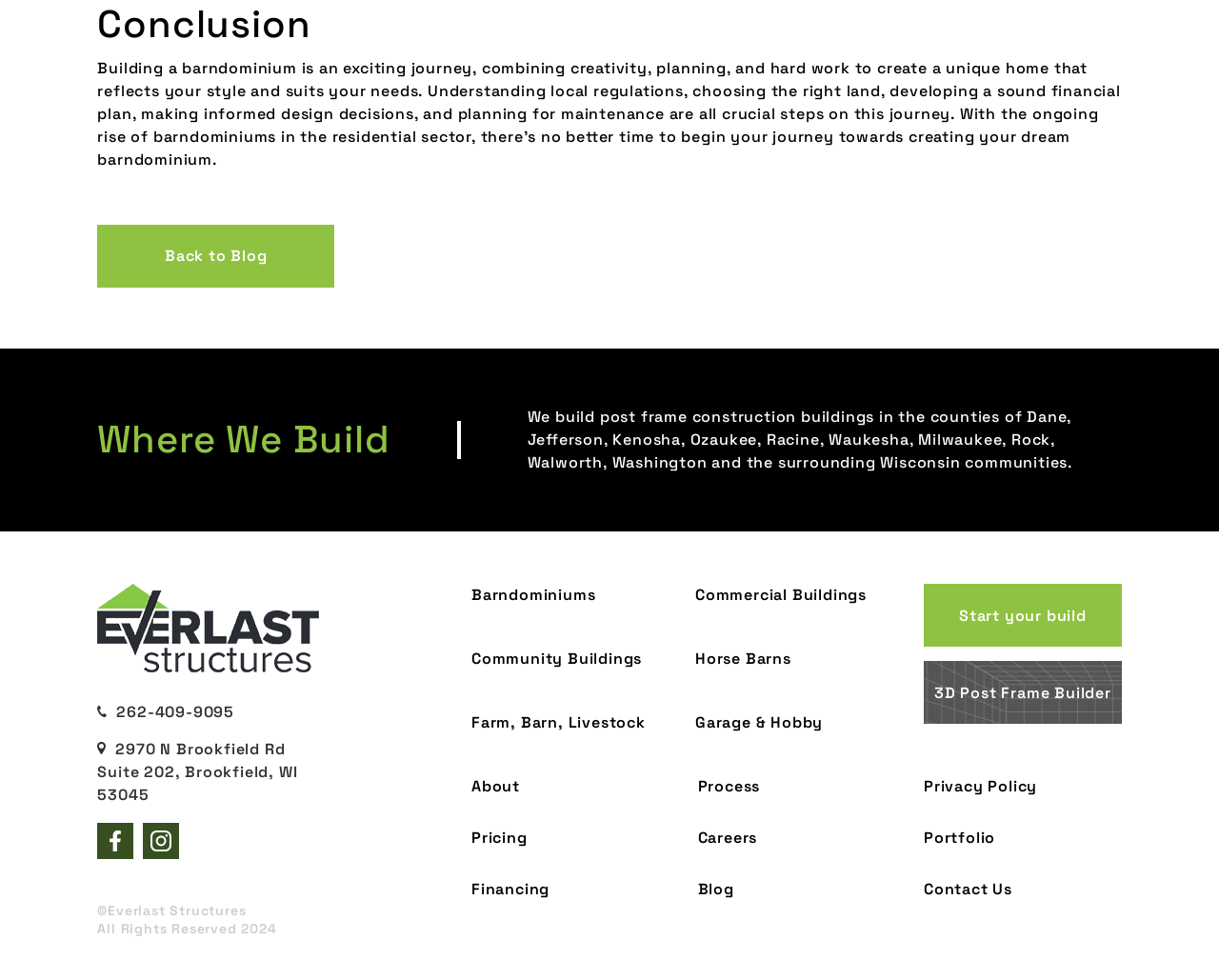What is the purpose of the 'Start your build' link?
Look at the image and answer with only one word or phrase.

To start building a barndominium